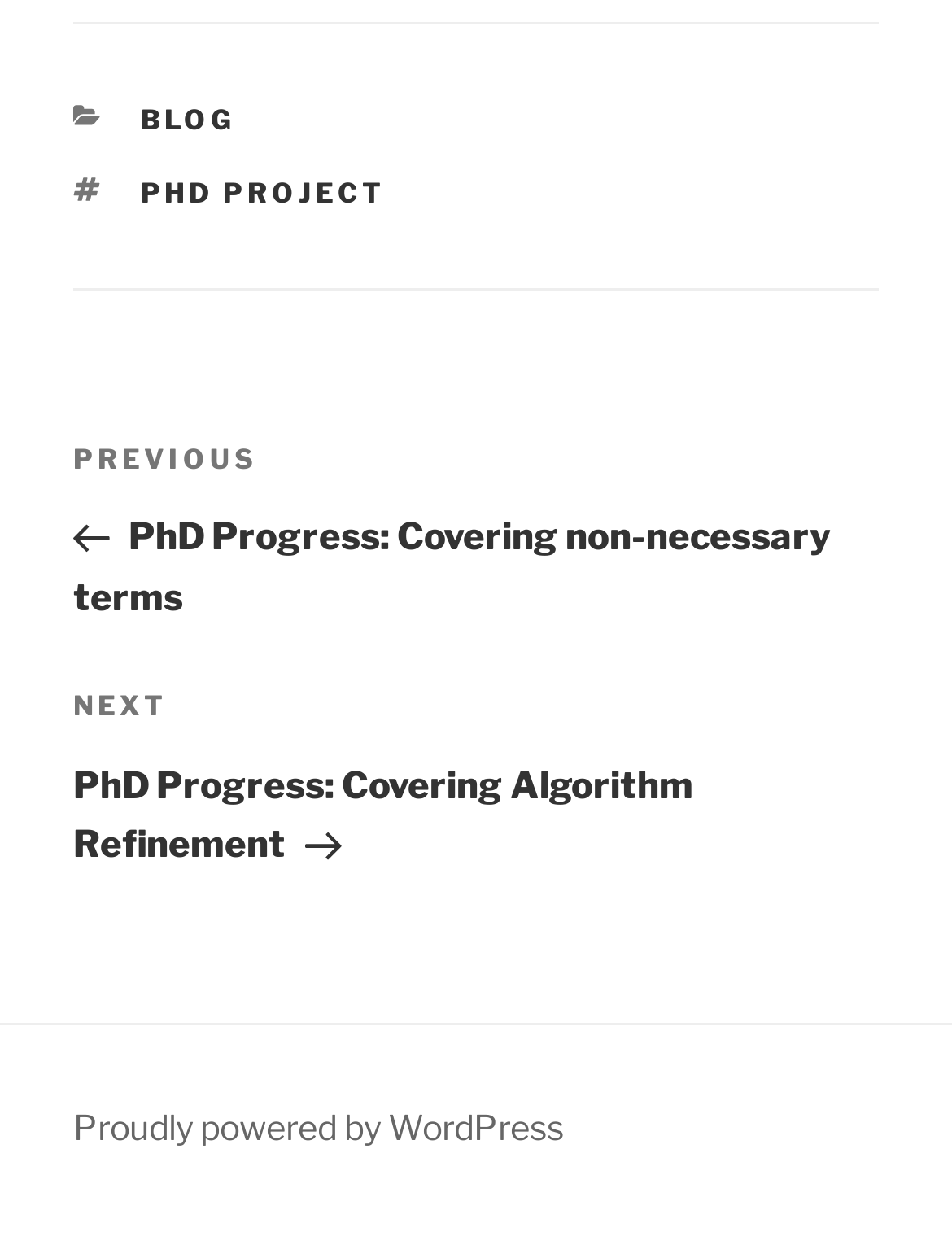Please find the bounding box coordinates (top-left x, top-left y, bottom-right x, bottom-right y) in the screenshot for the UI element described as follows: Blog

[0.147, 0.083, 0.247, 0.11]